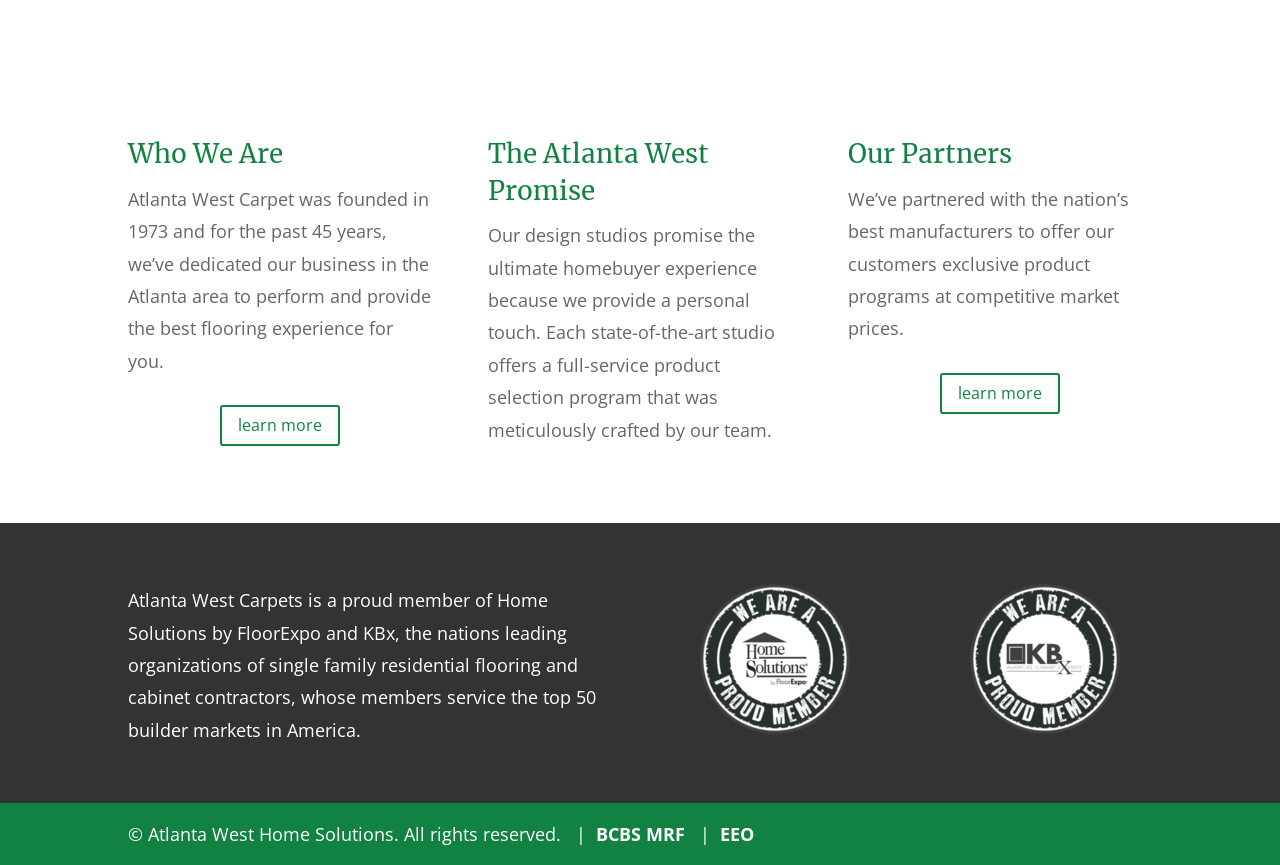Please specify the bounding box coordinates of the clickable region to carry out the following instruction: "Learn more about Atlanta West Carpet". The coordinates should be four float numbers between 0 and 1, in the format [left, top, right, bottom].

[0.172, 0.469, 0.266, 0.516]